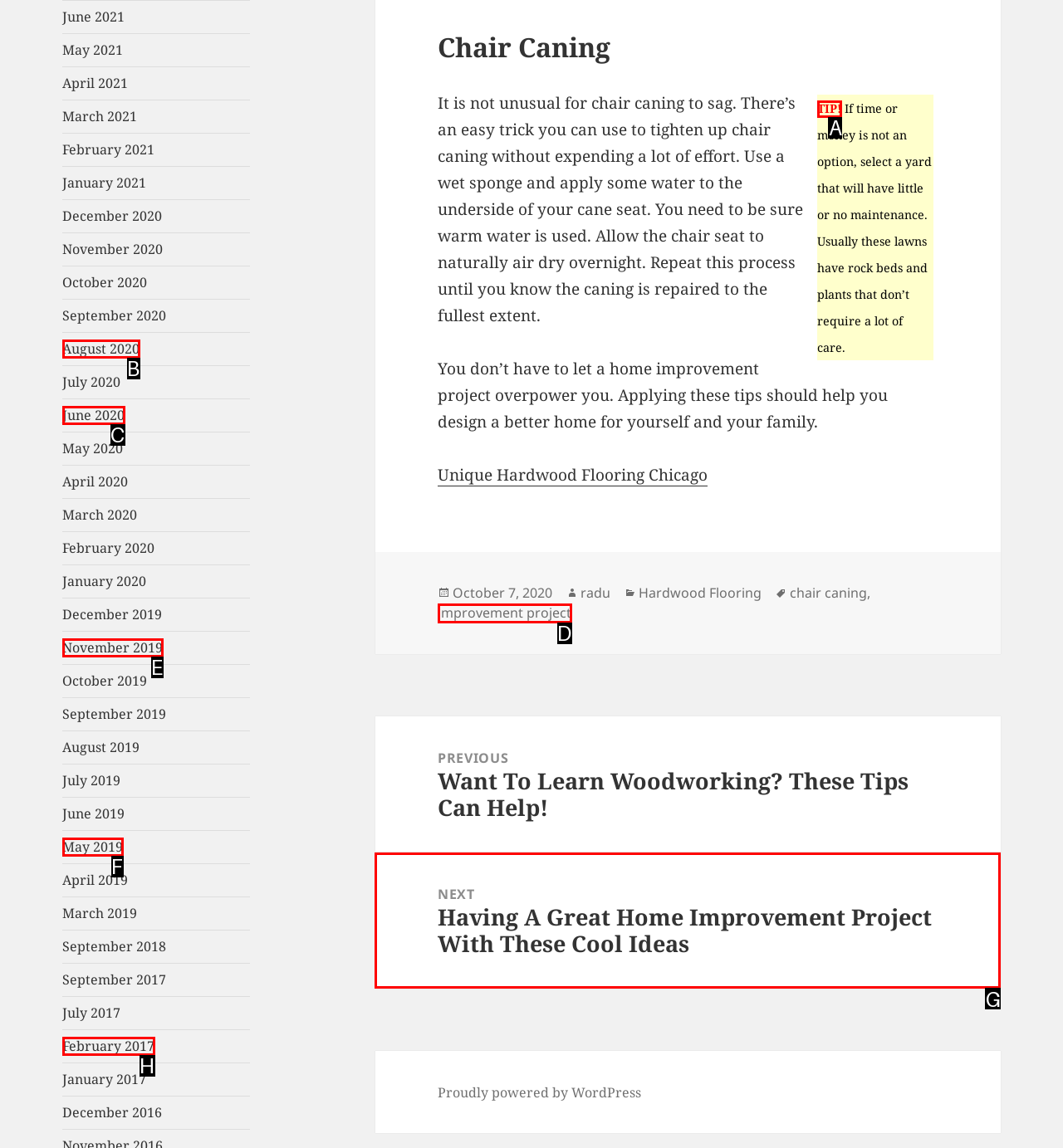Indicate the UI element to click to perform the task: Read the tip about low maintenance lawns. Reply with the letter corresponding to the chosen element.

A